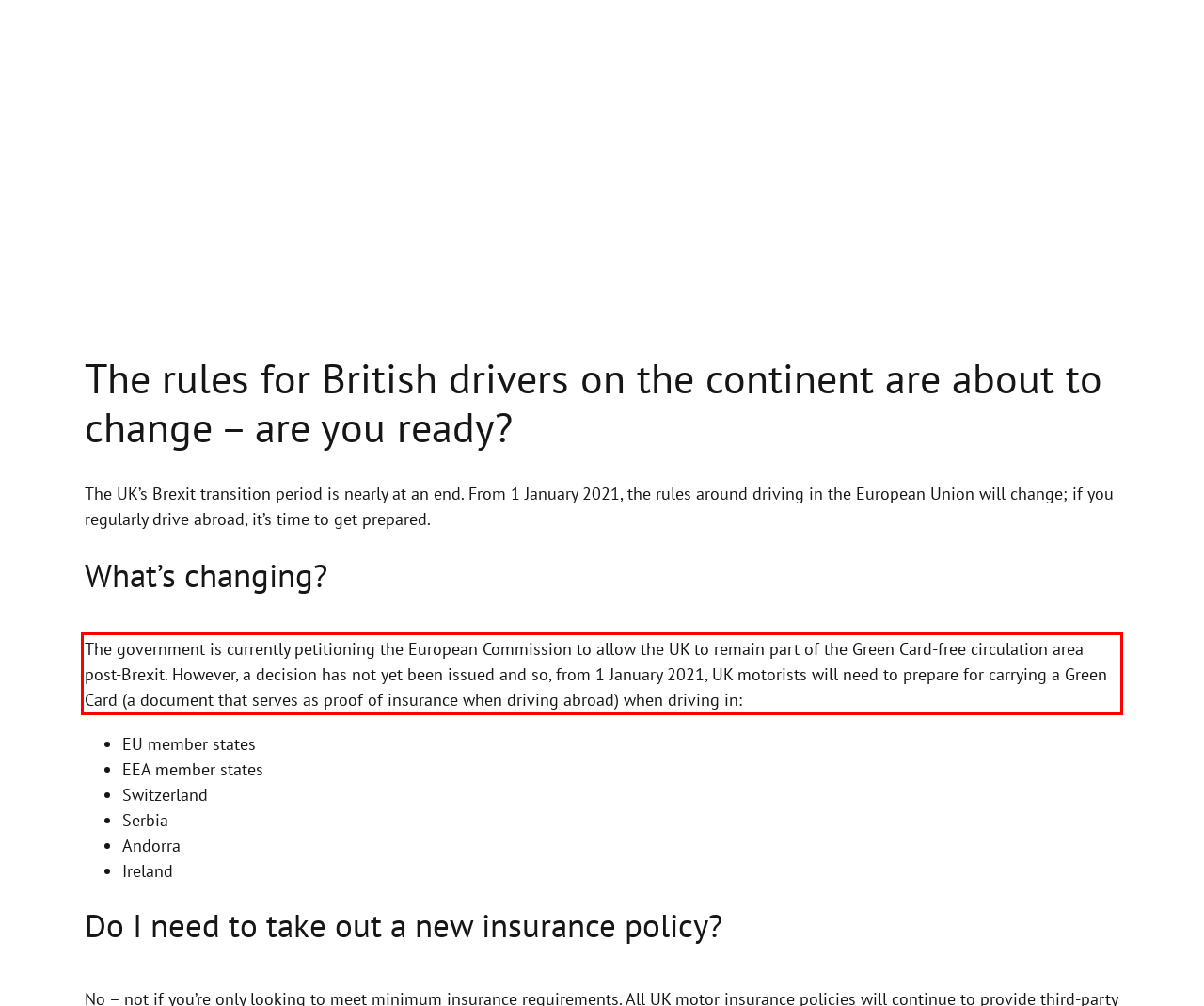You are given a screenshot with a red rectangle. Identify and extract the text within this red bounding box using OCR.

The government is currently petitioning the European Commission to allow the UK to remain part of the Green Card-free circulation area post-Brexit. However, a decision has not yet been issued and so, from 1 January 2021, UK motorists will need to prepare for carrying a Green Card (a document that serves as proof of insurance when driving abroad) when driving in: